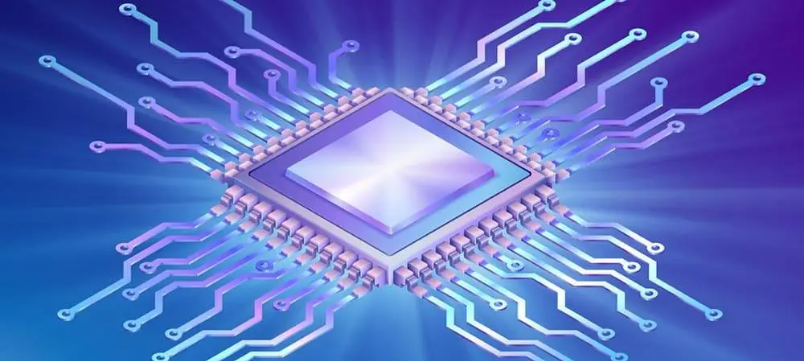Please respond to the question using a single word or phrase:
What is the color of the background?

Purple